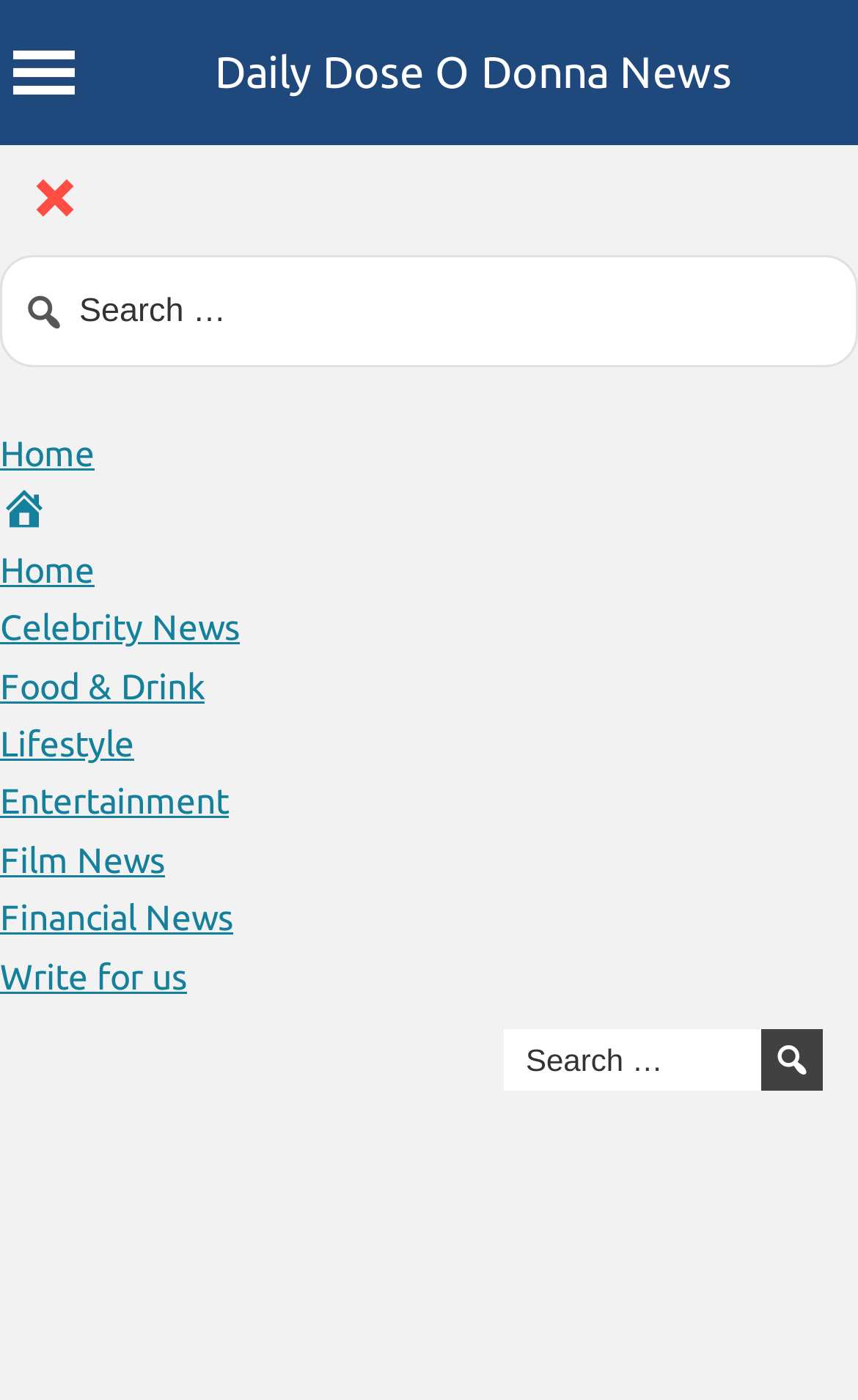Please locate and retrieve the main header text of the webpage.

1982: Greatest Geek Year Ever Documentary needs your help